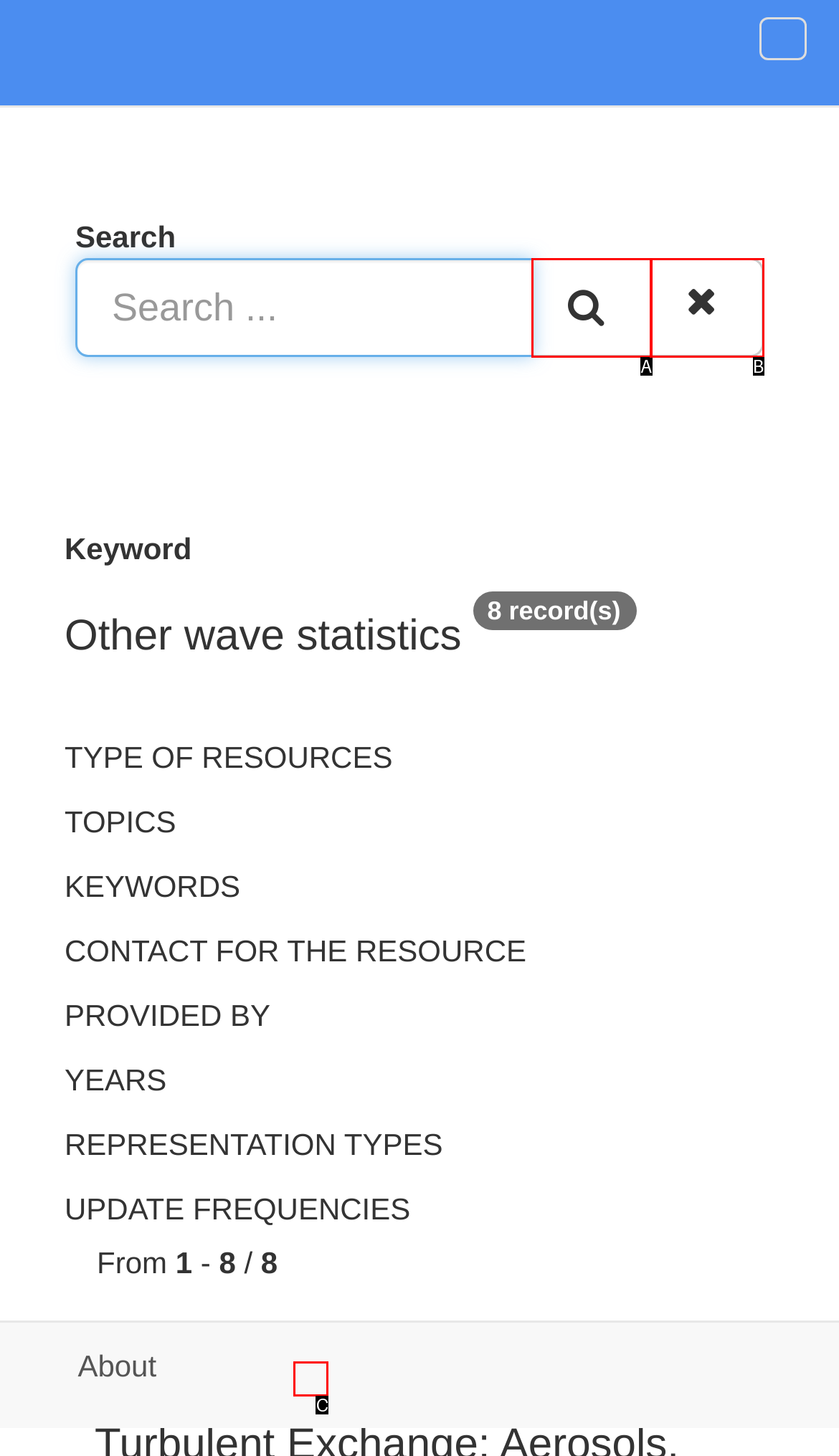Select the option that corresponds to the description: parent_node: Categories title="datasets"
Respond with the letter of the matching choice from the options provided.

C